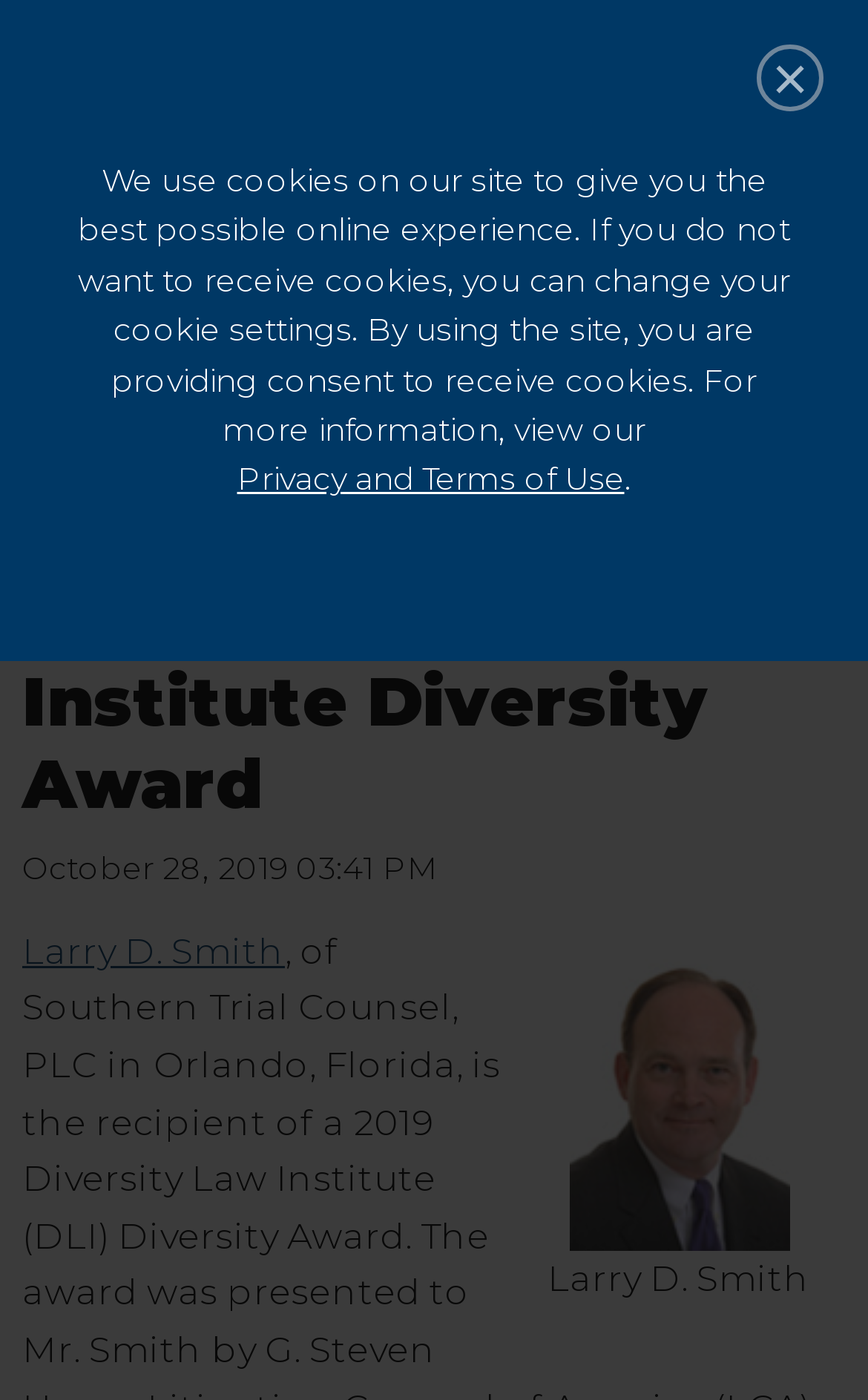Please answer the following question using a single word or phrase: 
What is the purpose of the button with an '×' symbol?

Close